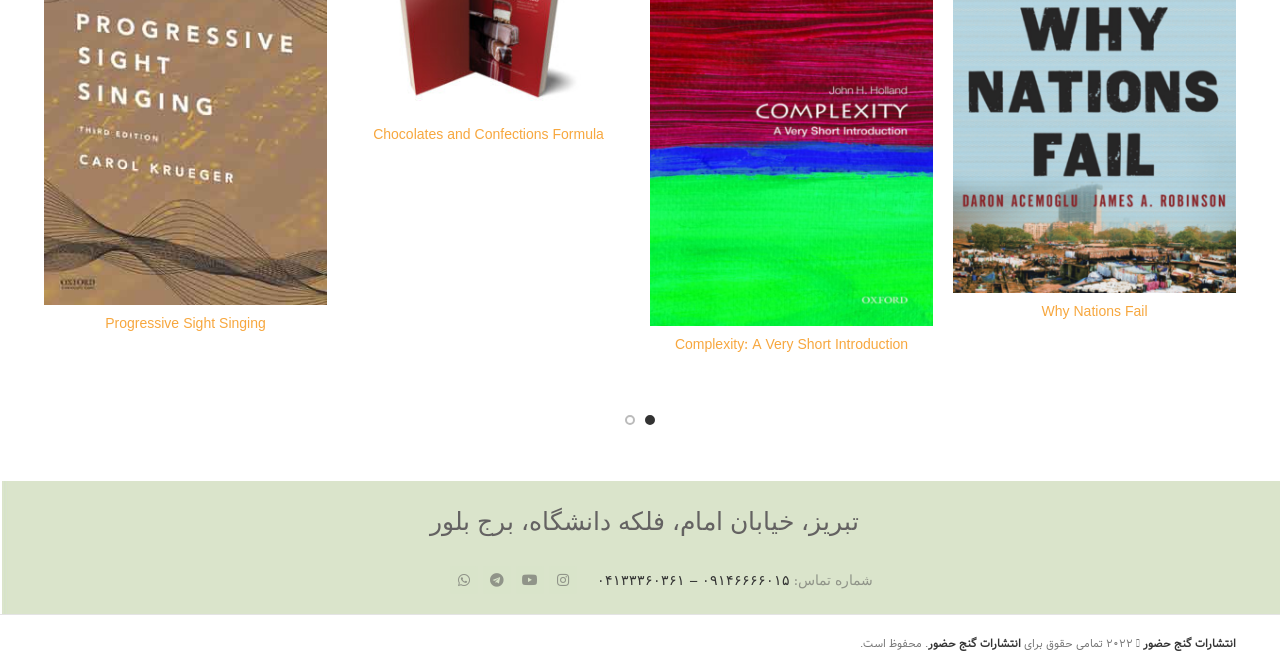Find the bounding box coordinates of the area that needs to be clicked in order to achieve the following instruction: "Click on 'Why Nations Fail'". The coordinates should be specified as four float numbers between 0 and 1, i.e., [left, top, right, bottom].

[0.752, 0.452, 0.958, 0.505]